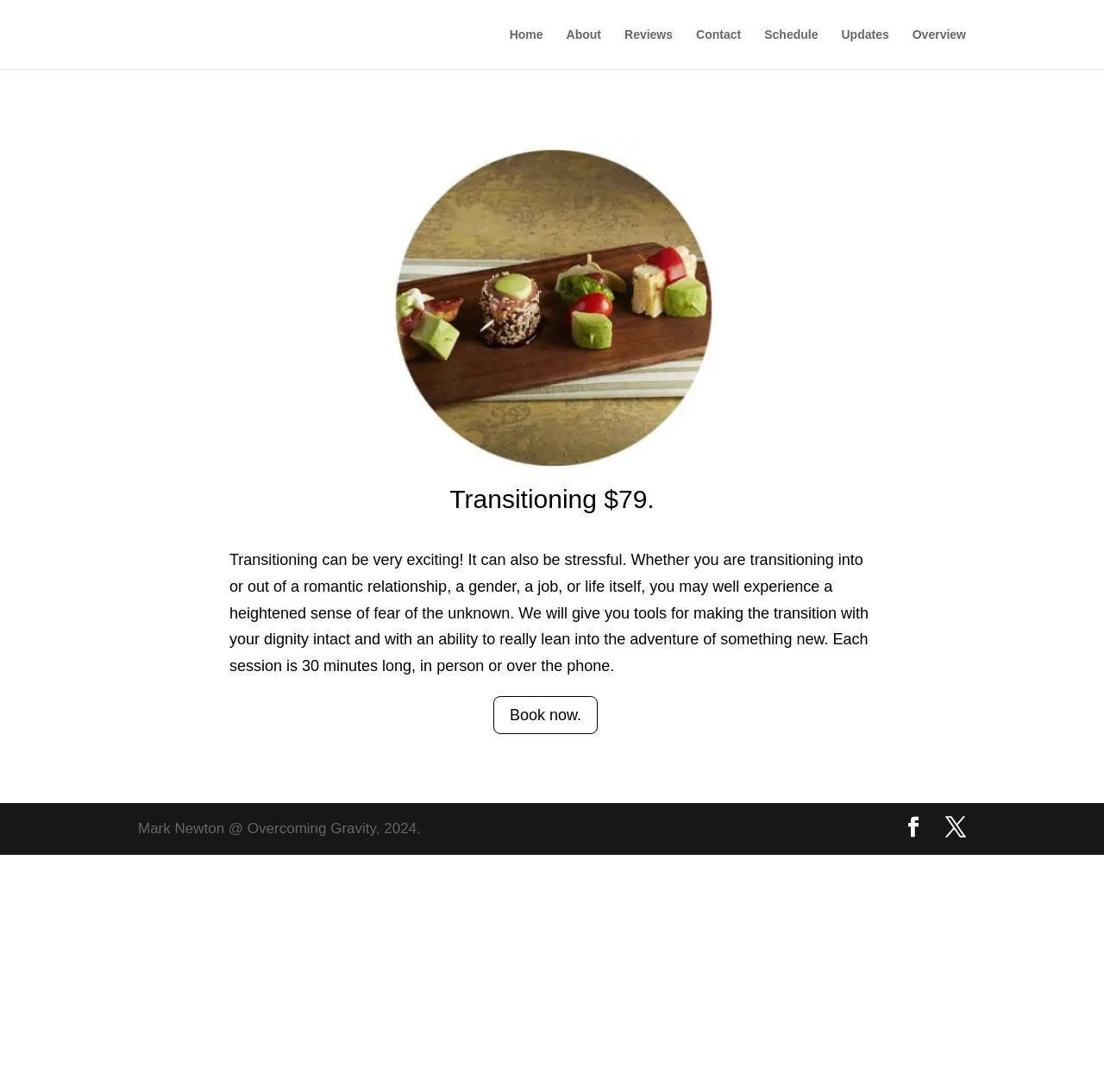Find the bounding box coordinates of the area that needs to be clicked in order to achieve the following instruction: "Book a session now". The coordinates should be specified as four float numbers between 0 and 1, i.e., [left, top, right, bottom].

[0.447, 0.638, 0.541, 0.672]